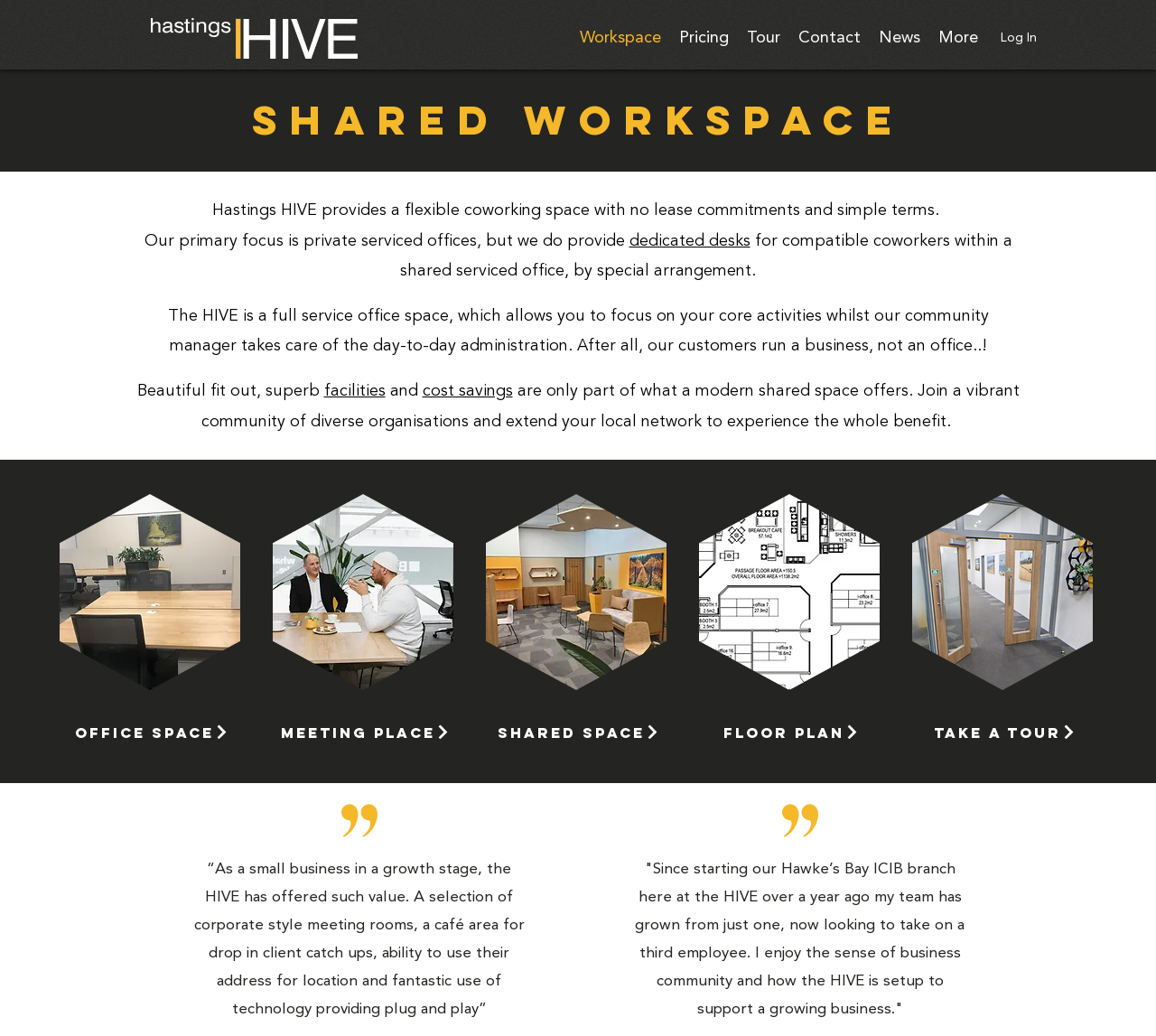Please identify the bounding box coordinates for the region that you need to click to follow this instruction: "Take a Virtual HIVE Tour".

[0.789, 0.477, 0.945, 0.666]